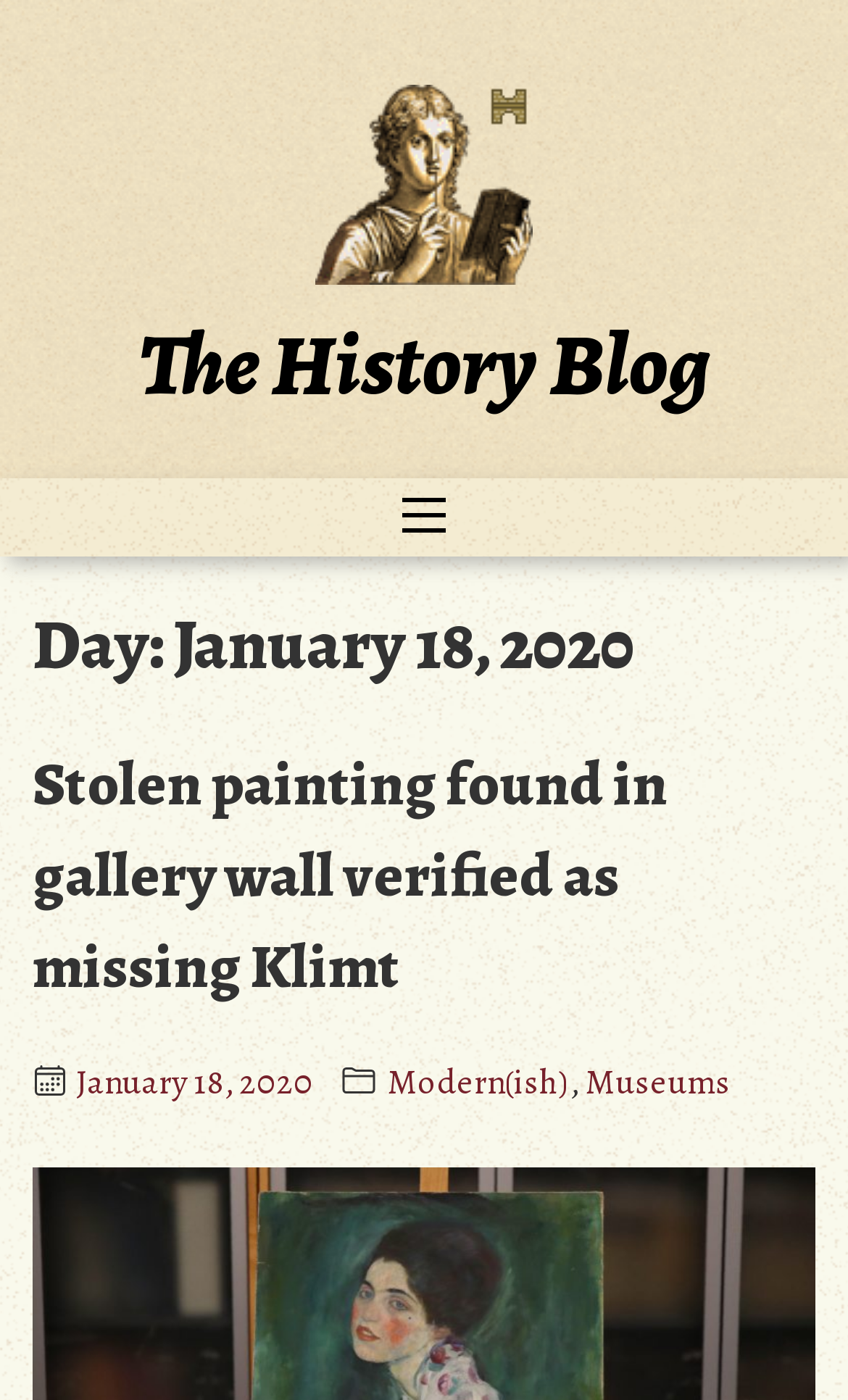Use a single word or phrase to answer the question: 
What is the category of the article?

Modern(ish), Museums